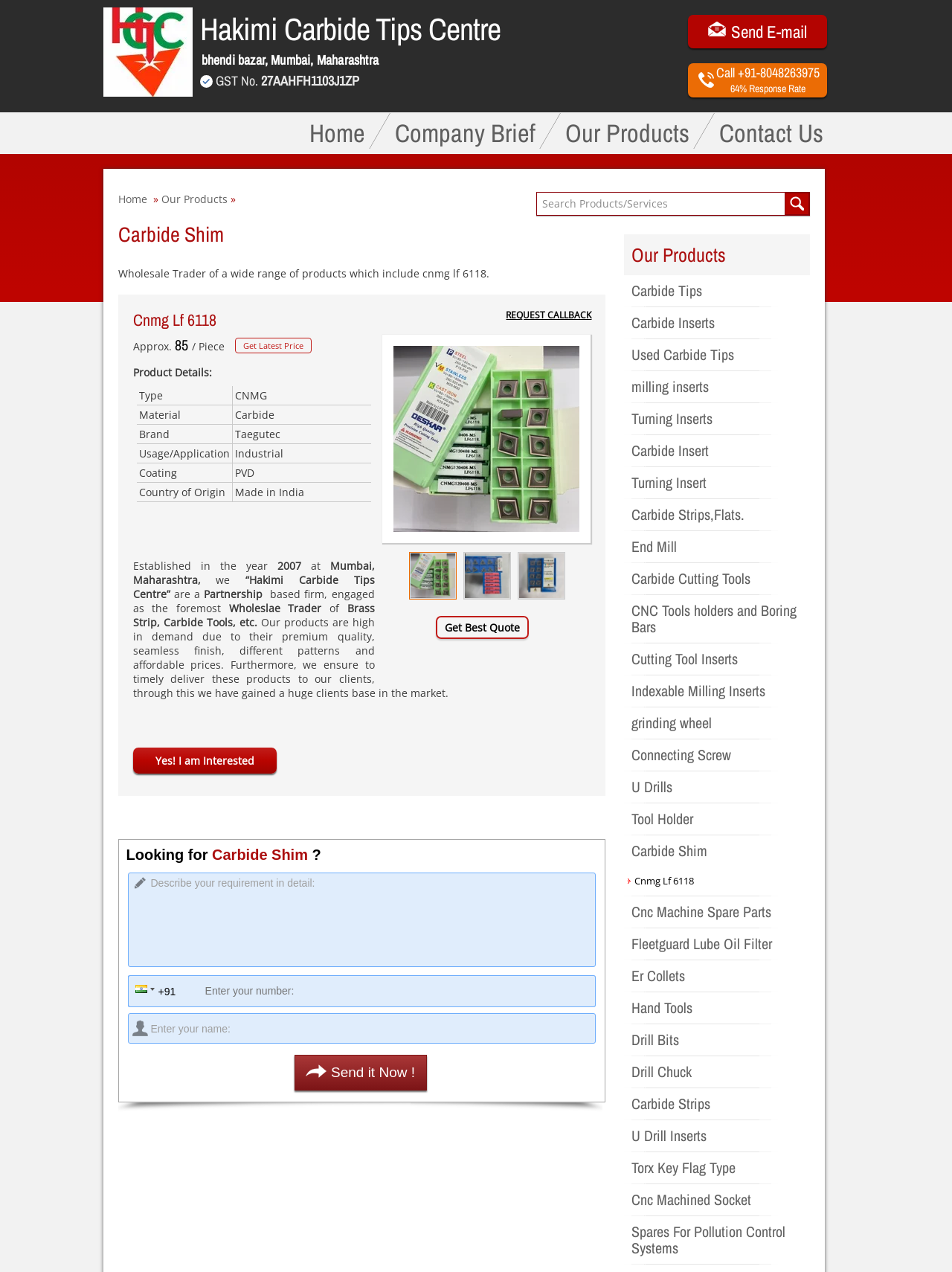Answer in one word or a short phrase: 
What is the price of Carbide Shim?

Approx. 85/Piece